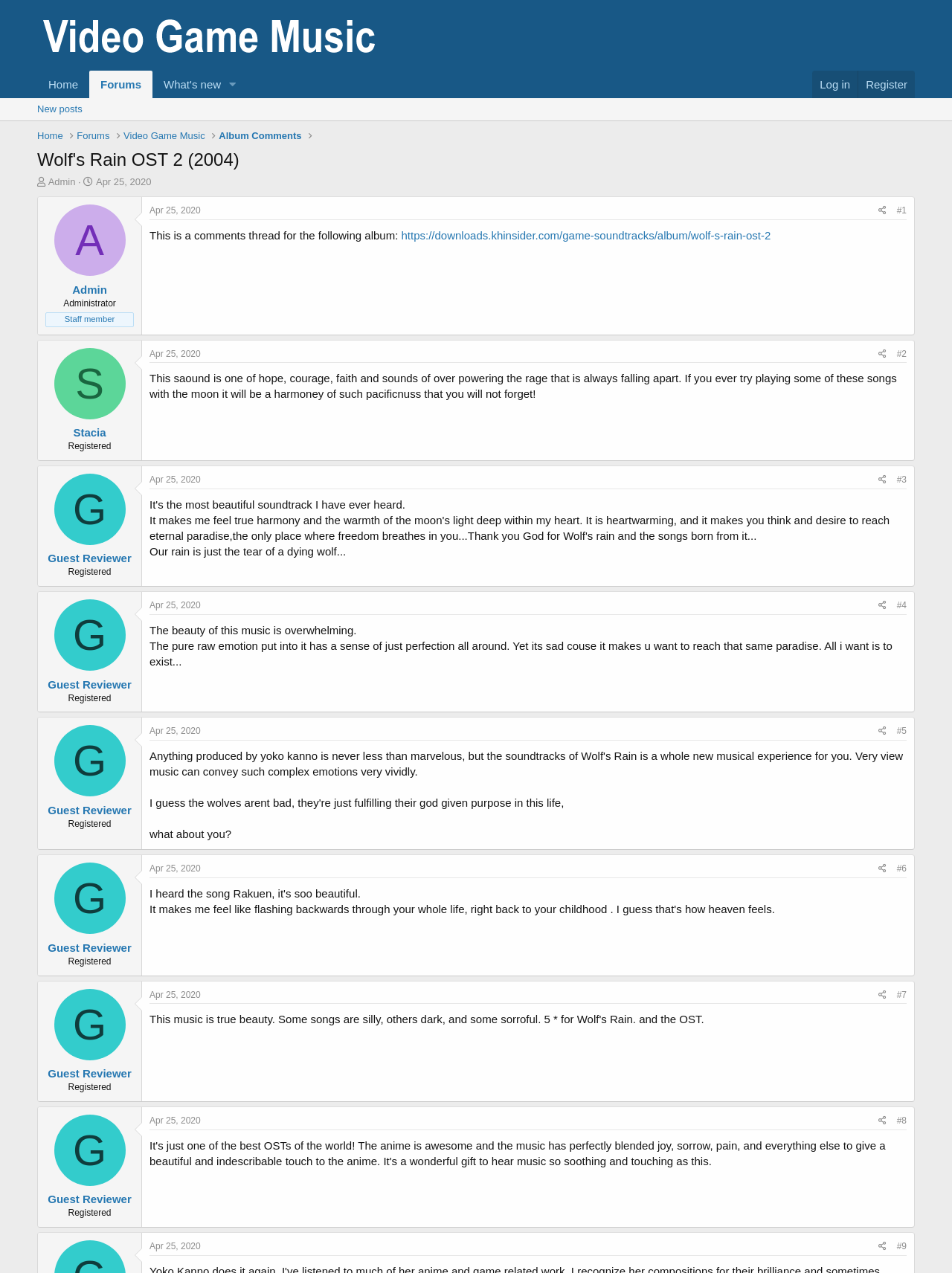Please give the bounding box coordinates of the area that should be clicked to fulfill the following instruction: "Click on the 'Log in' link". The coordinates should be in the format of four float numbers from 0 to 1, i.e., [left, top, right, bottom].

[0.853, 0.055, 0.901, 0.077]